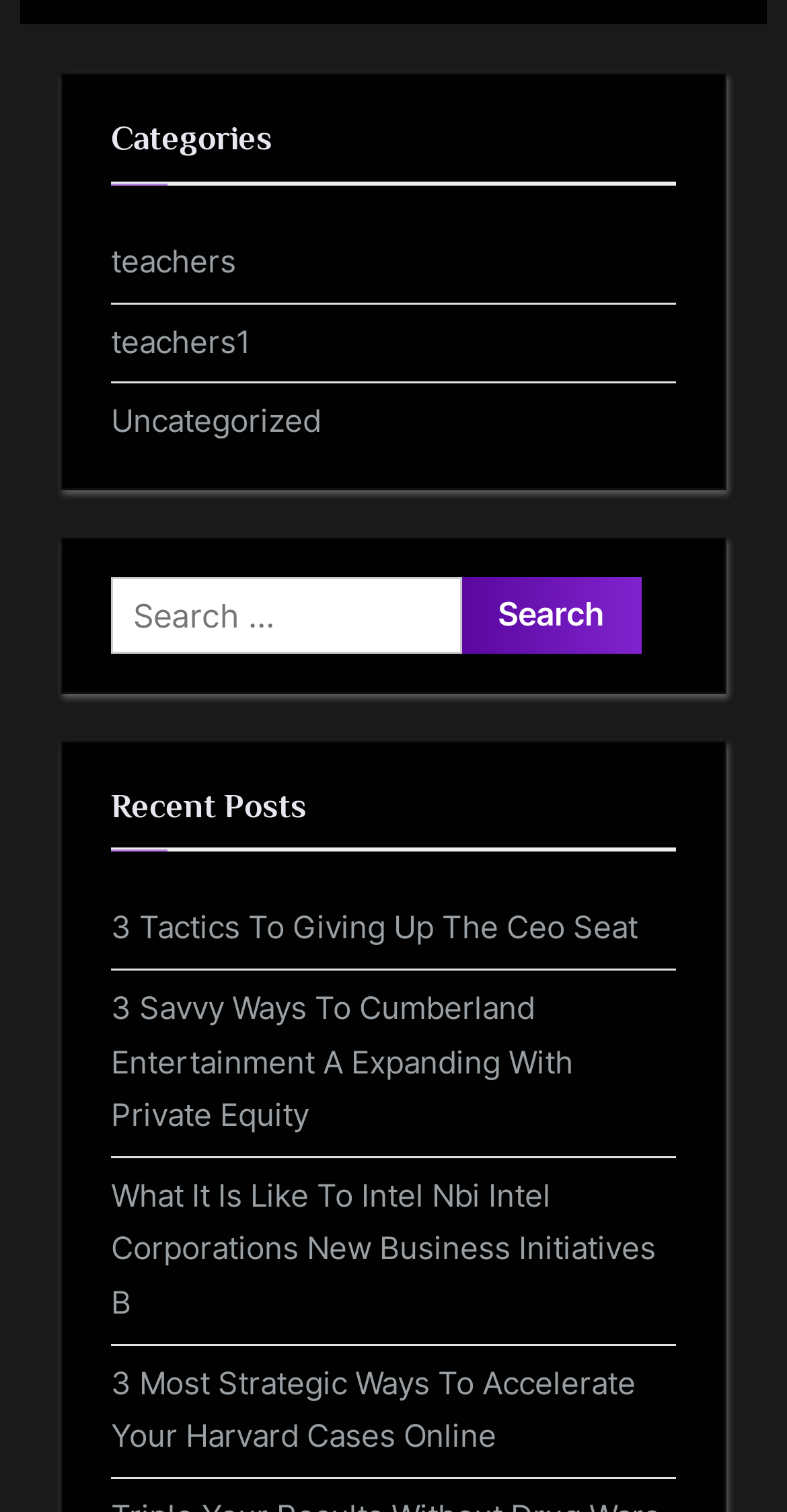What is the main category?
Please provide a comprehensive answer based on the information in the image.

The main category is 'Categories' which is indicated by the heading element with the text 'Categories' and also has a navigation element with the same text.